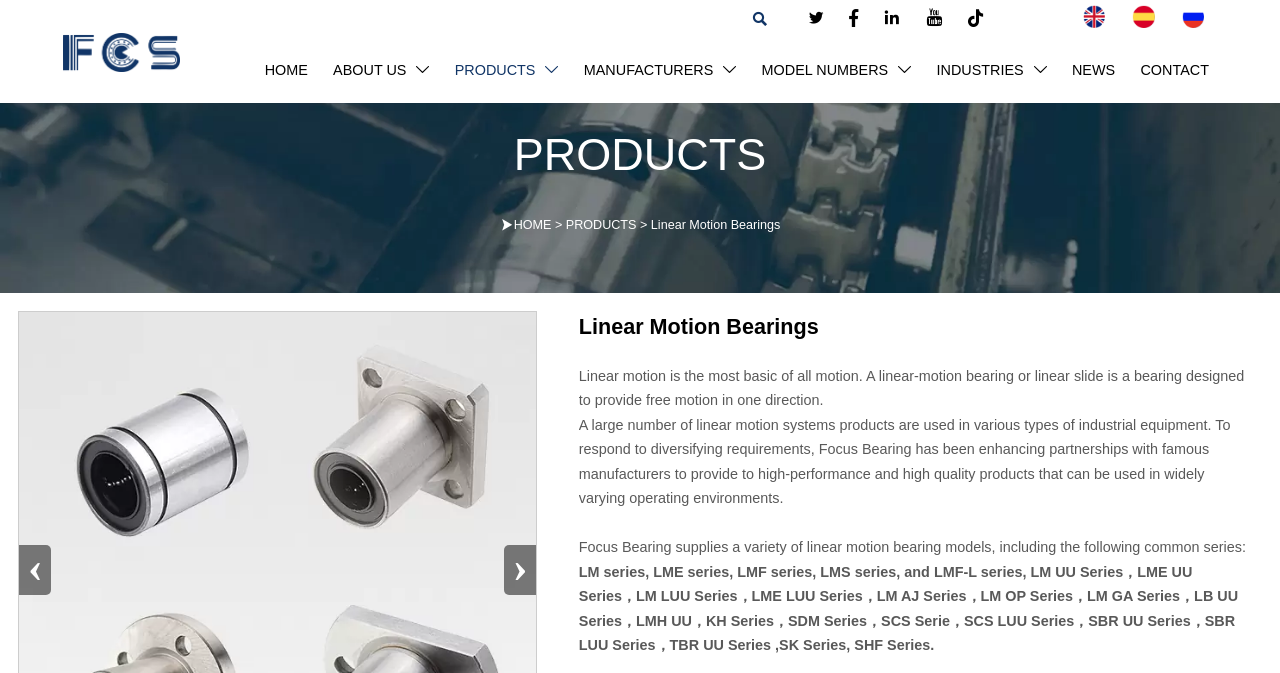Pinpoint the bounding box coordinates of the clickable element to carry out the following instruction: "Search for a product."

[0.592, 0.0, 0.607, 0.051]